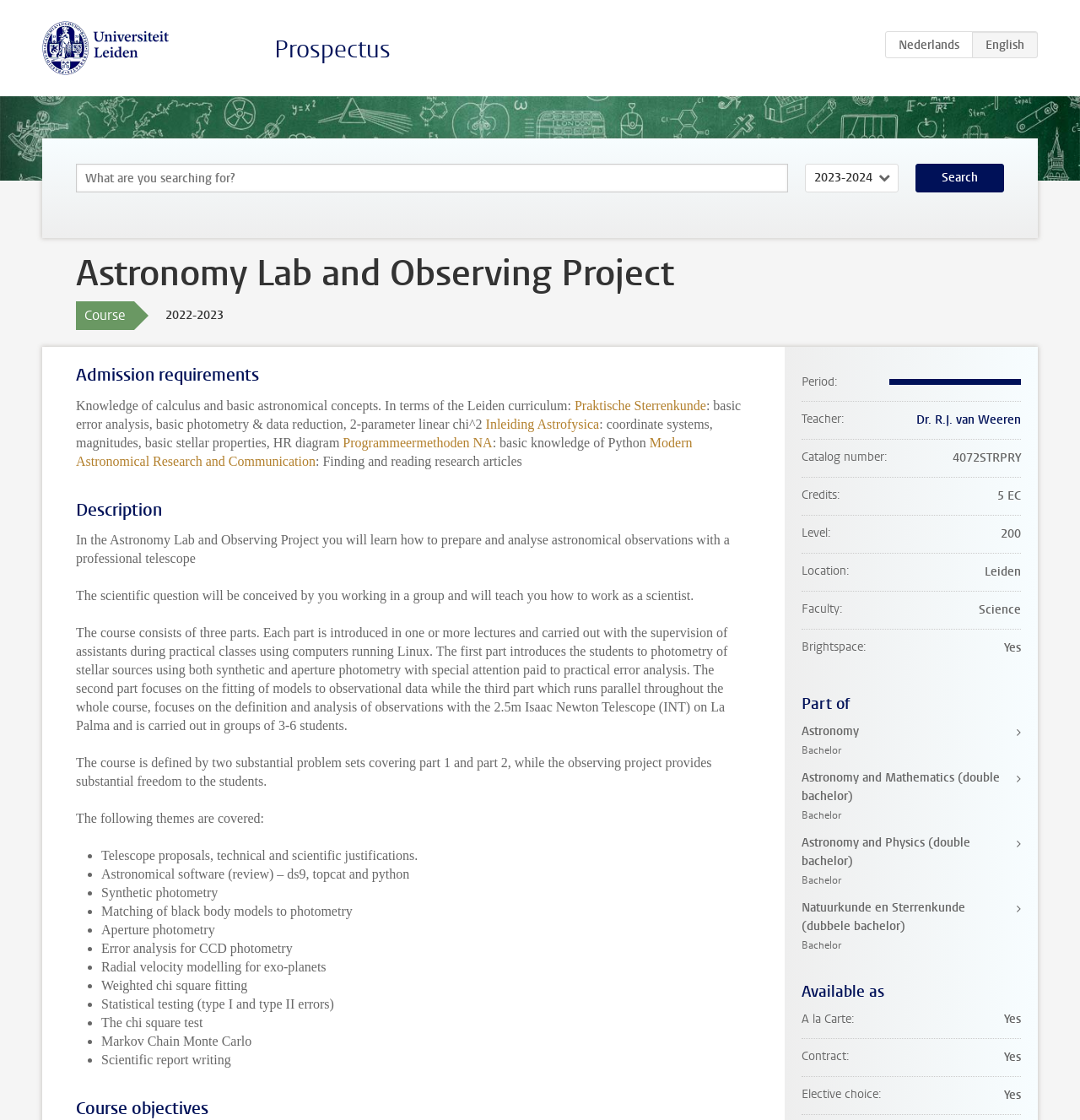Please identify the bounding box coordinates for the region that you need to click to follow this instruction: "Select an academic year".

[0.745, 0.146, 0.832, 0.172]